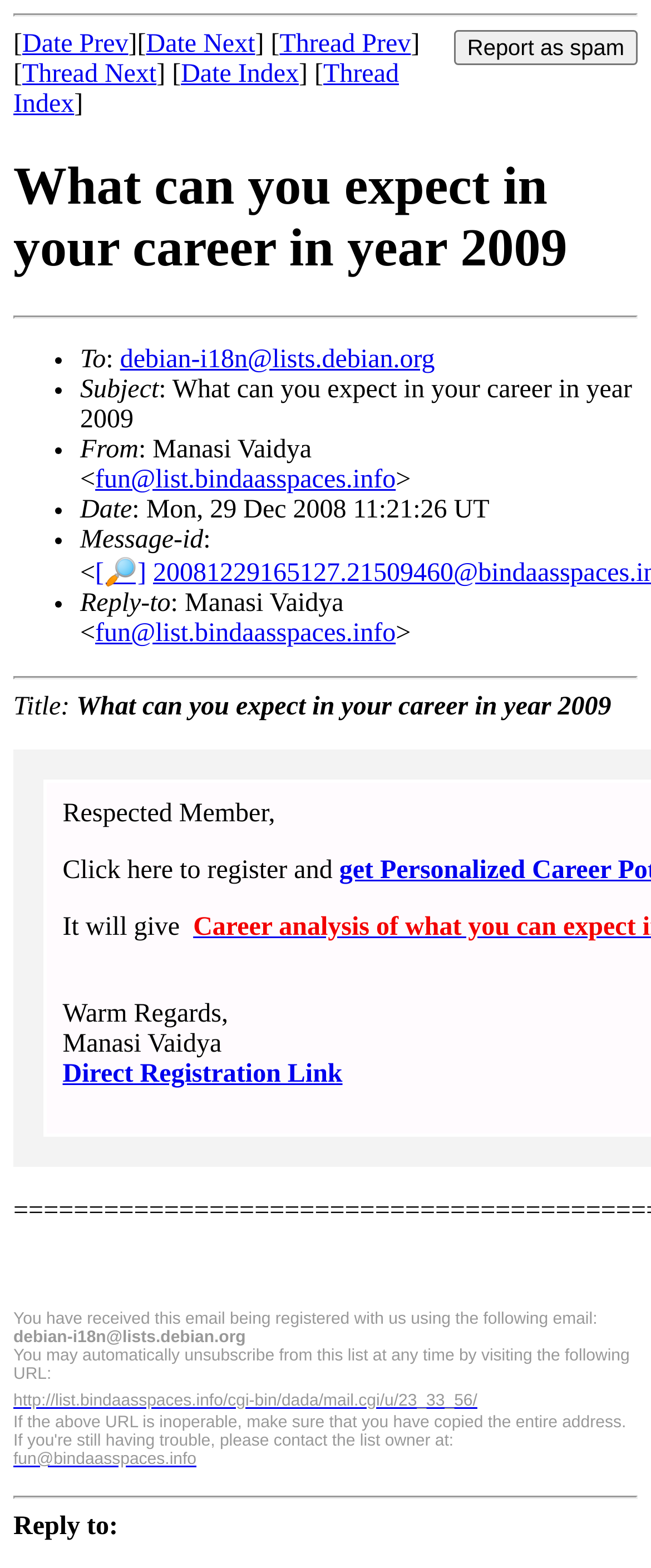Using the description: "Direct Registration Link", determine the UI element's bounding box coordinates. Ensure the coordinates are in the format of four float numbers between 0 and 1, i.e., [left, top, right, bottom].

[0.096, 0.676, 0.526, 0.694]